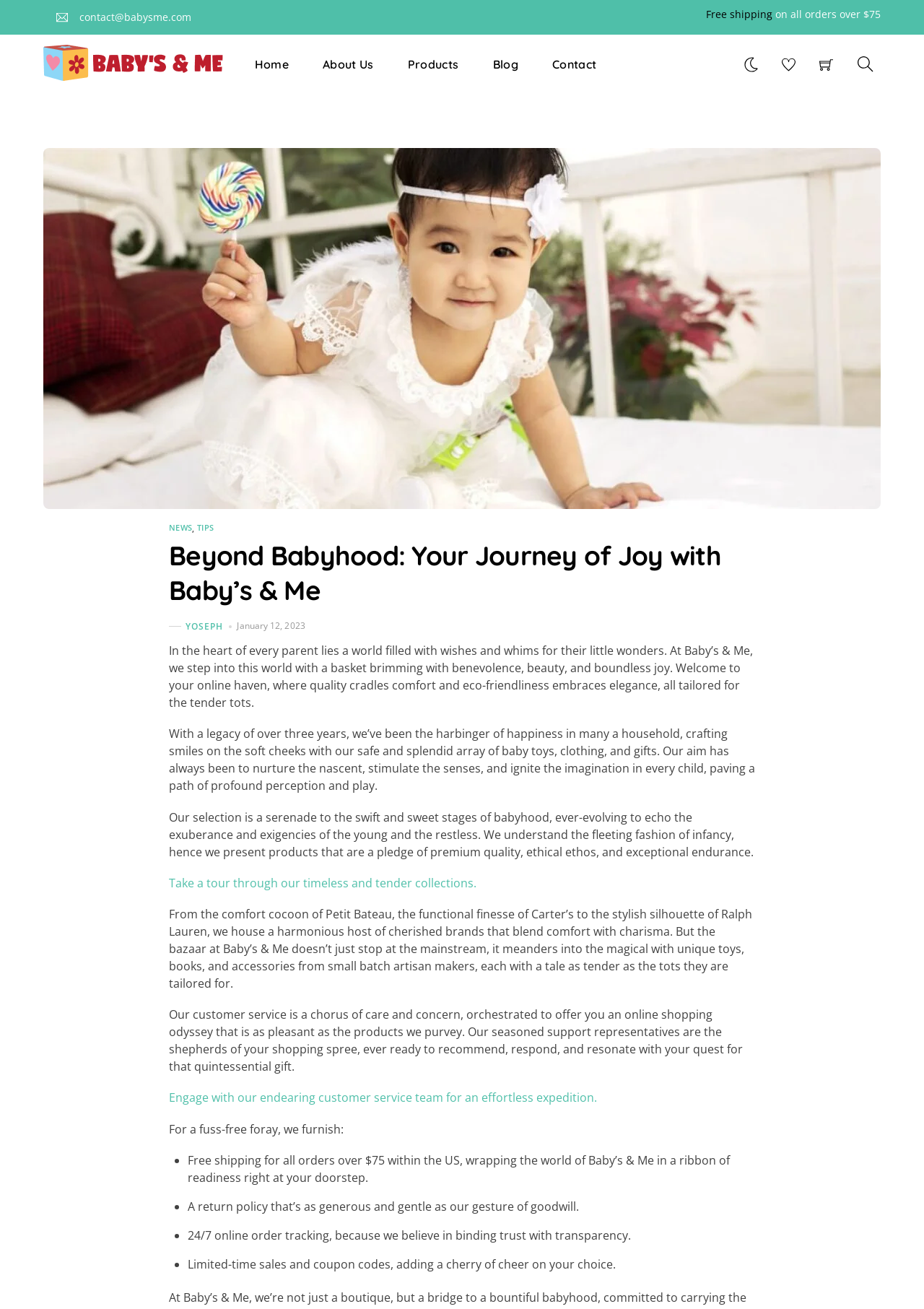Locate the bounding box coordinates of the element that needs to be clicked to carry out the instruction: "Click on the 'Whishlist' link". The coordinates should be given as four float numbers ranging from 0 to 1, i.e., [left, top, right, bottom].

[0.838, 0.038, 0.87, 0.06]